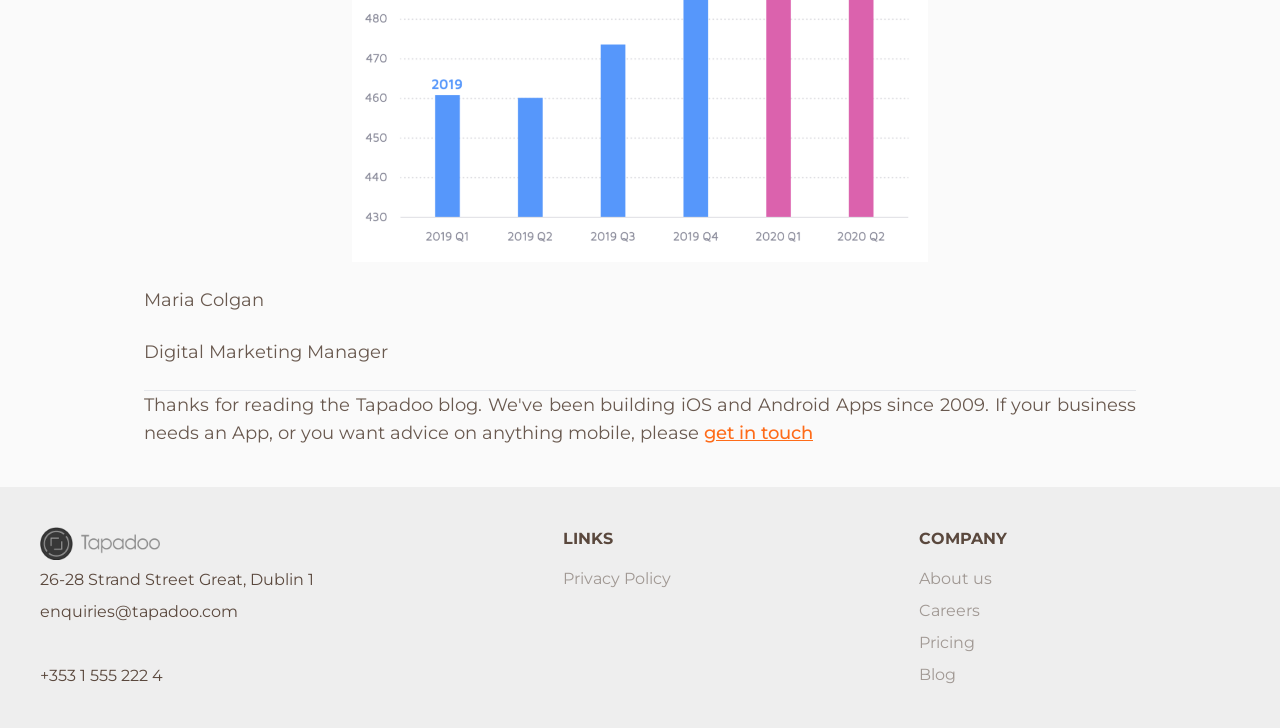Show the bounding box coordinates for the element that needs to be clicked to execute the following instruction: "call Tapadoo". Provide the coordinates in the form of four float numbers between 0 and 1, i.e., [left, top, right, bottom].

[0.031, 0.913, 0.245, 0.946]